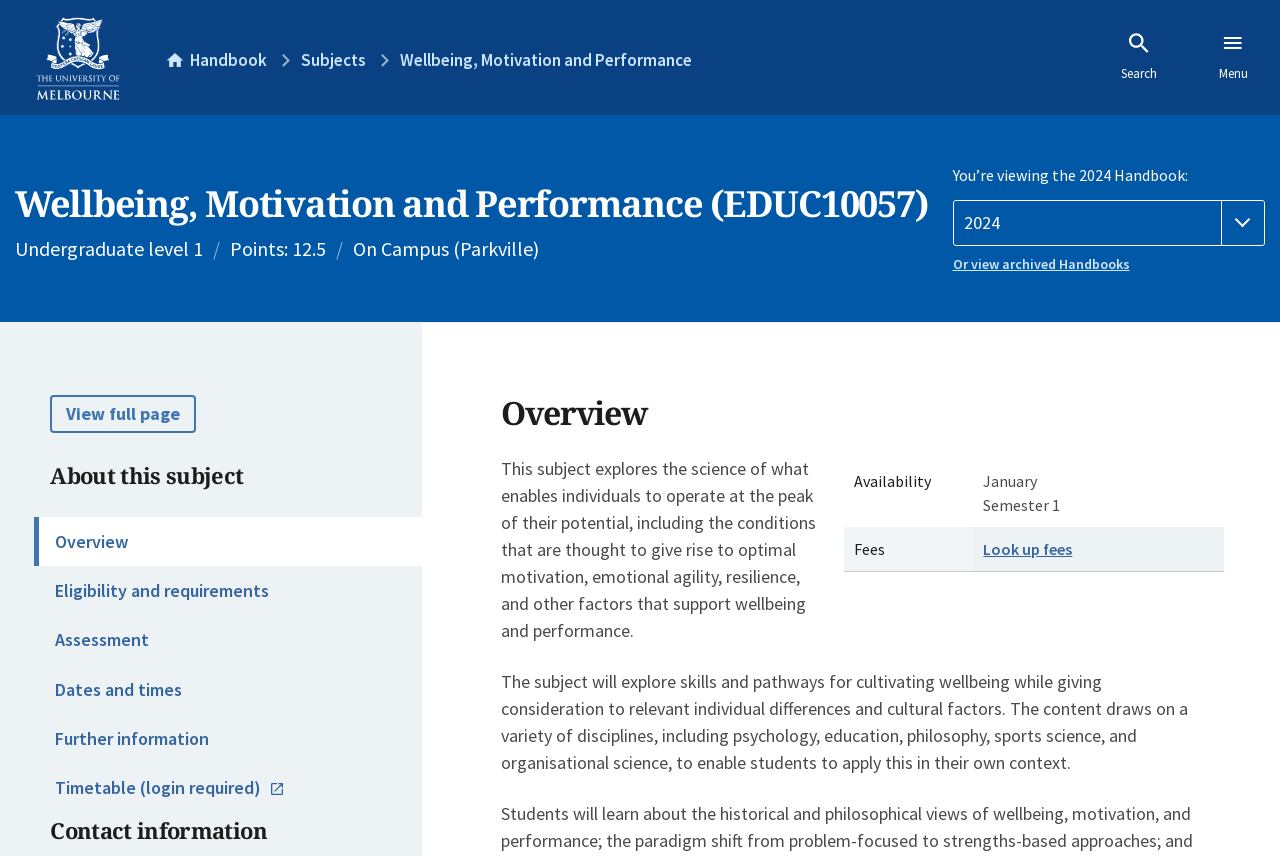Can you specify the bounding box coordinates for the region that should be clicked to fulfill this instruction: "Search the handbook".

[0.856, 0.037, 0.923, 0.098]